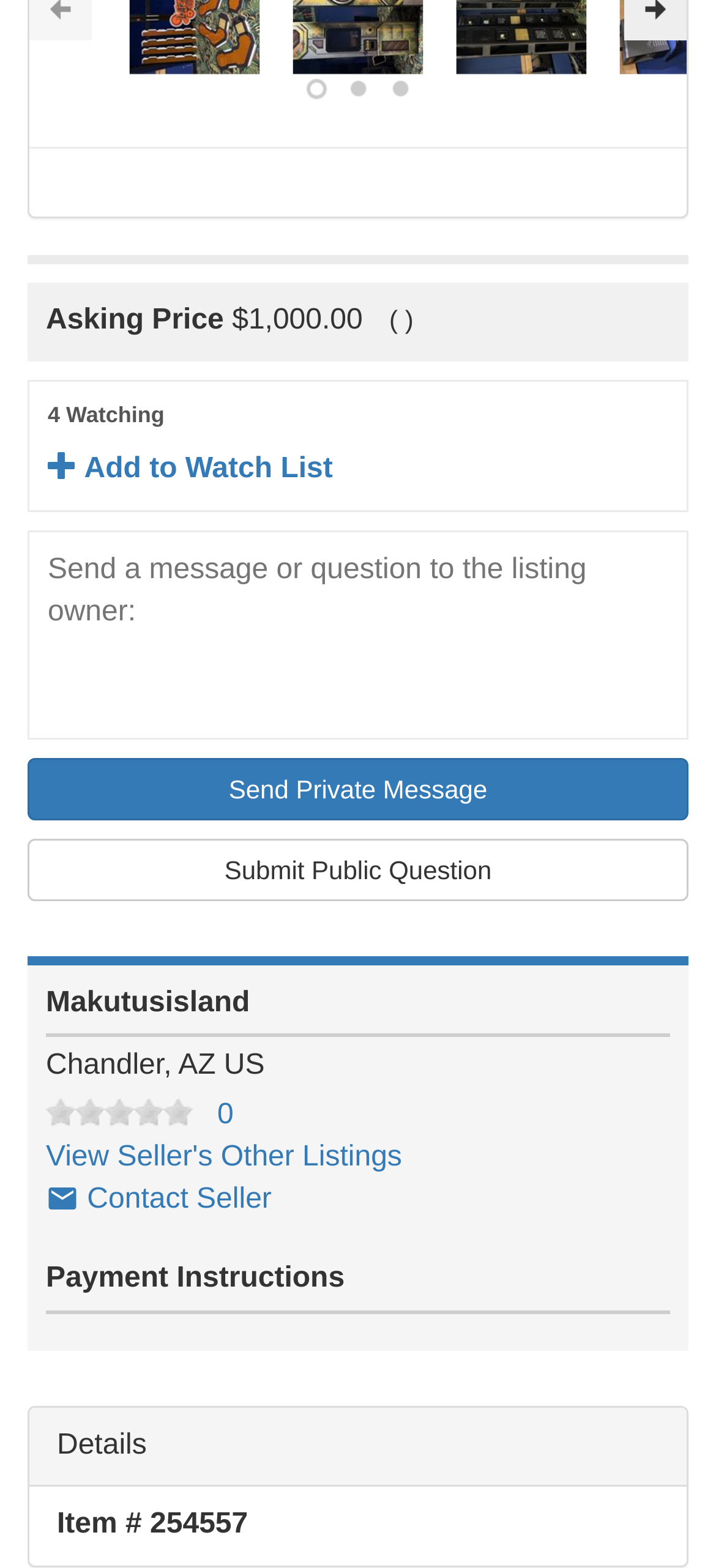What is the asking price of the item?
Please interpret the details in the image and answer the question thoroughly.

I found the asking price by looking at the text elements on the webpage. Specifically, I found the text '$' followed by '1,000.00' which indicates the asking price of the item.